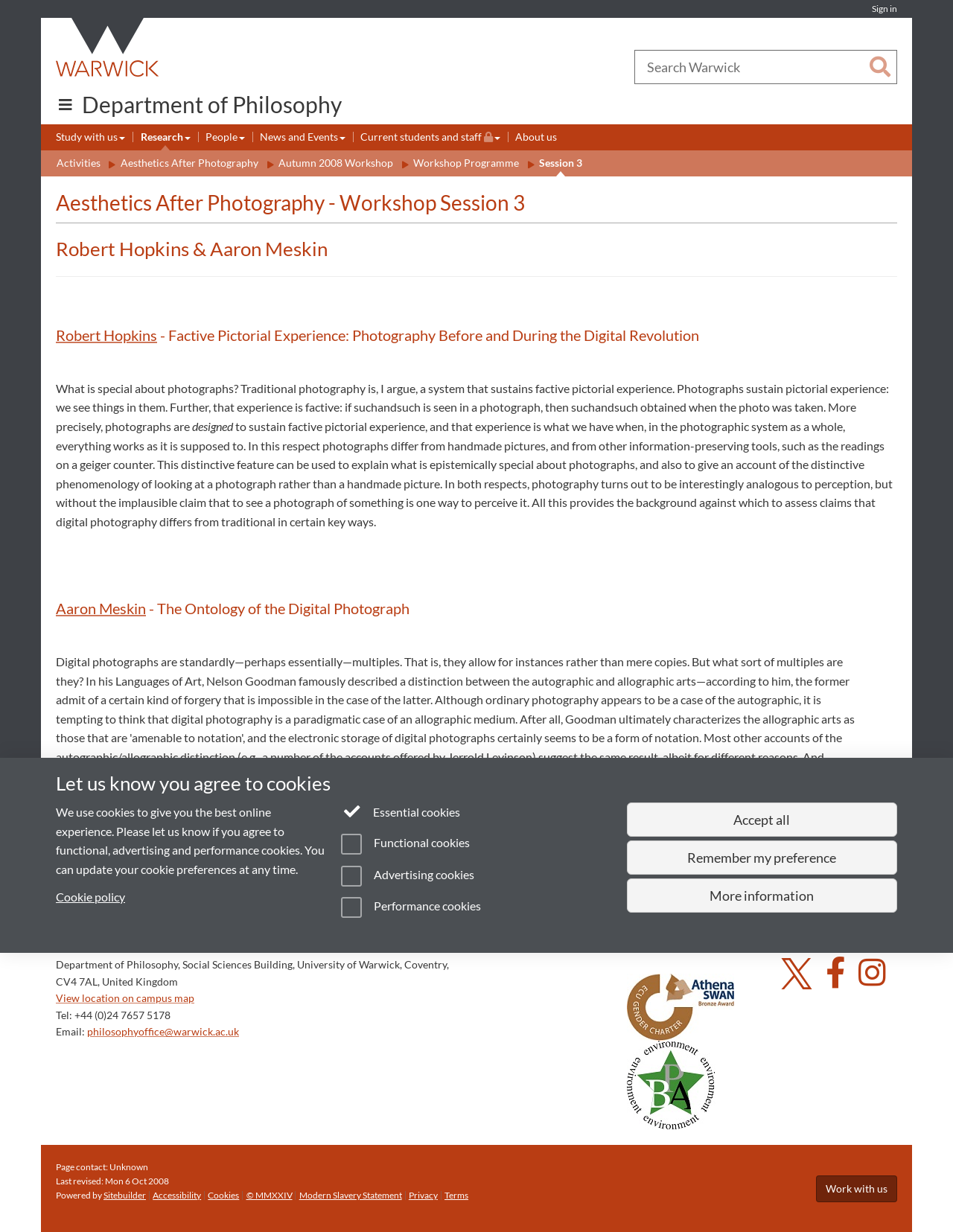Please identify the bounding box coordinates of the region to click in order to complete the task: "Click Study with us". The coordinates must be four float numbers between 0 and 1, specified as [left, top, right, bottom].

[0.059, 0.105, 0.131, 0.118]